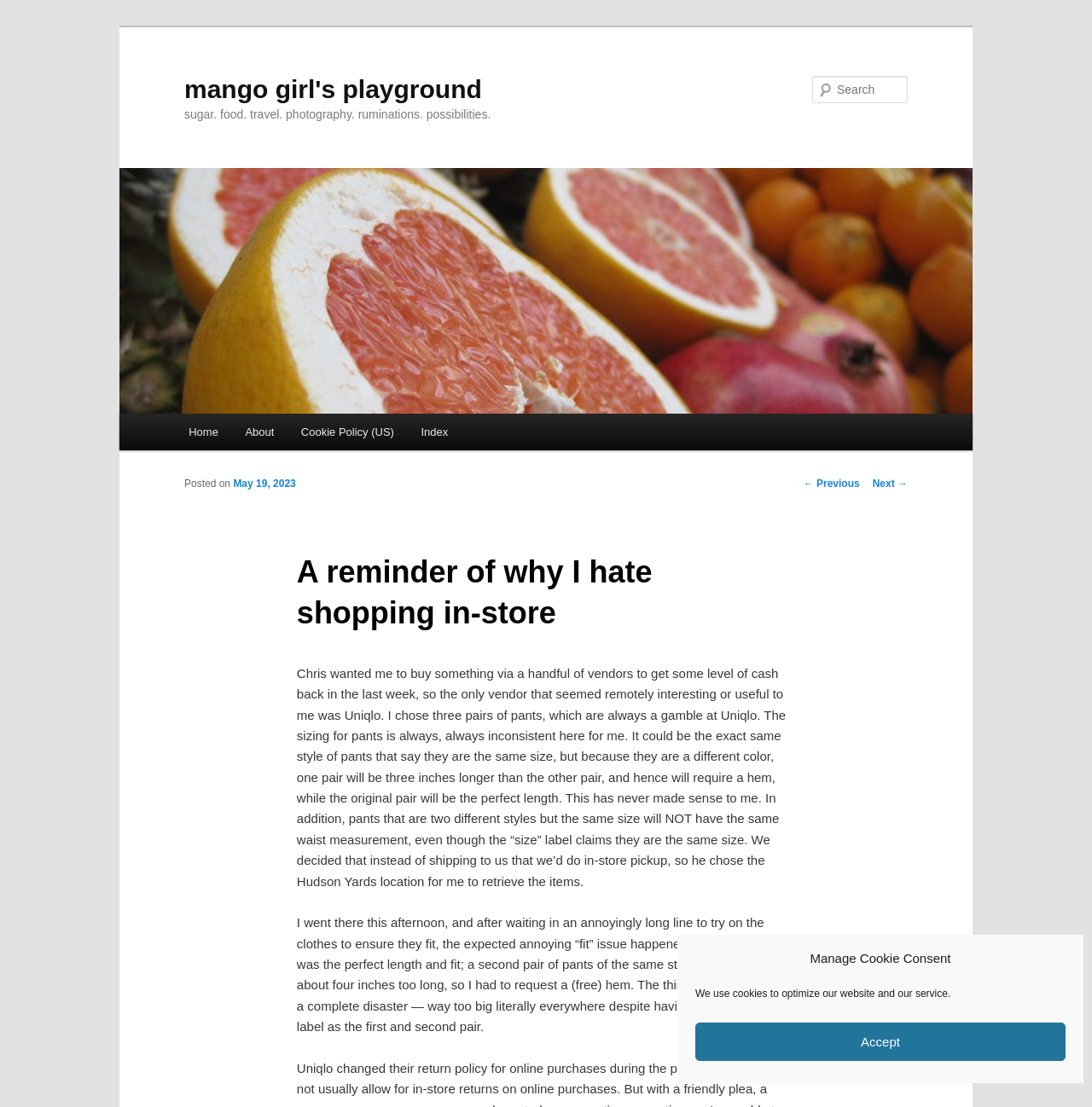Bounding box coordinates should be in the format (top-left x, top-left y, bottom-right x, bottom-right y) and all values should be floating point numbers between 0 and 1. Determine the bounding box coordinate for the UI element described as: mango girl's playground

[0.169, 0.068, 0.441, 0.093]